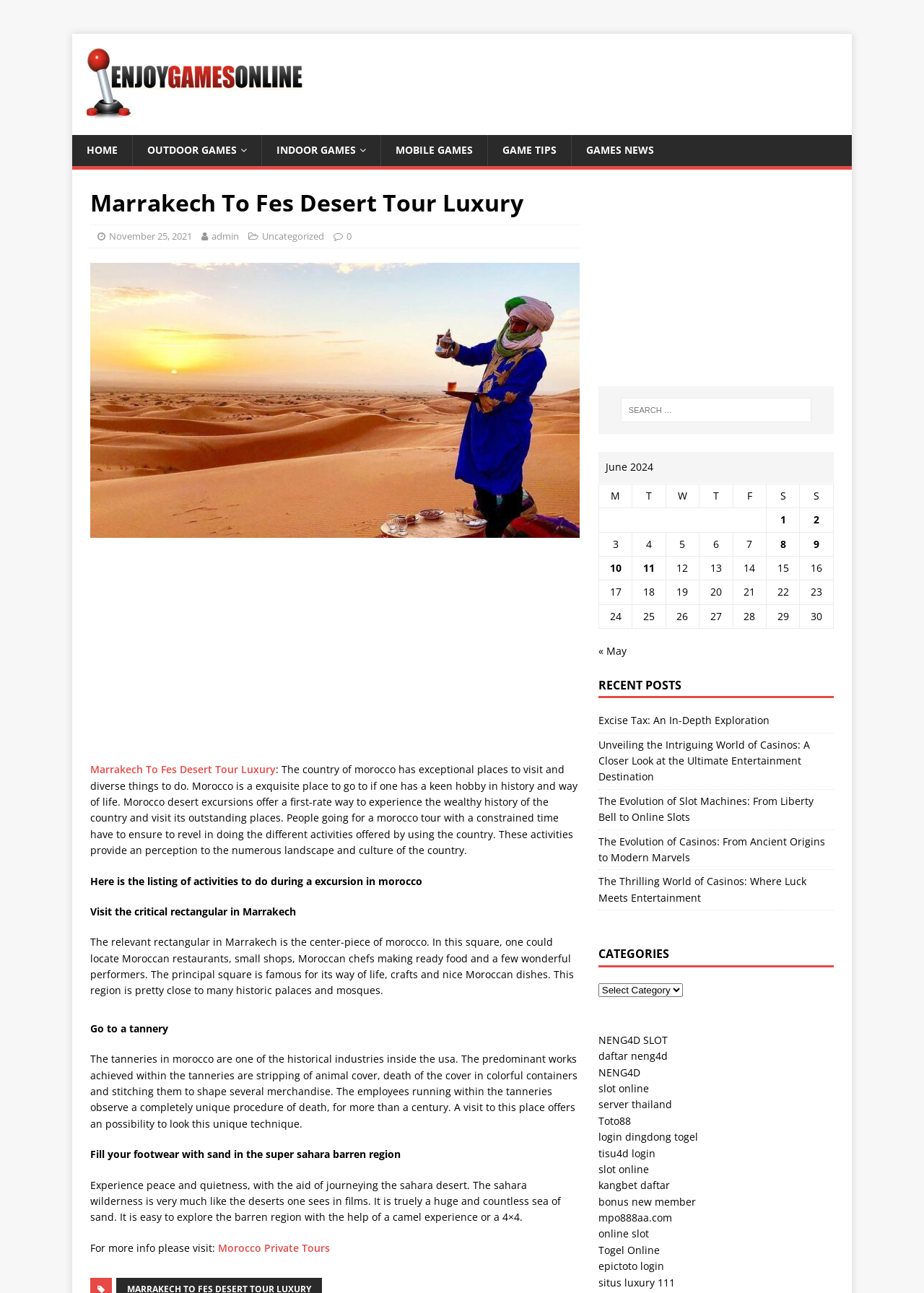Using the element description Home, predict the bounding box coordinates for the UI element. Provide the coordinates in (top-left x, top-left y, bottom-right x, bottom-right y) format with values ranging from 0 to 1.

[0.078, 0.105, 0.143, 0.128]